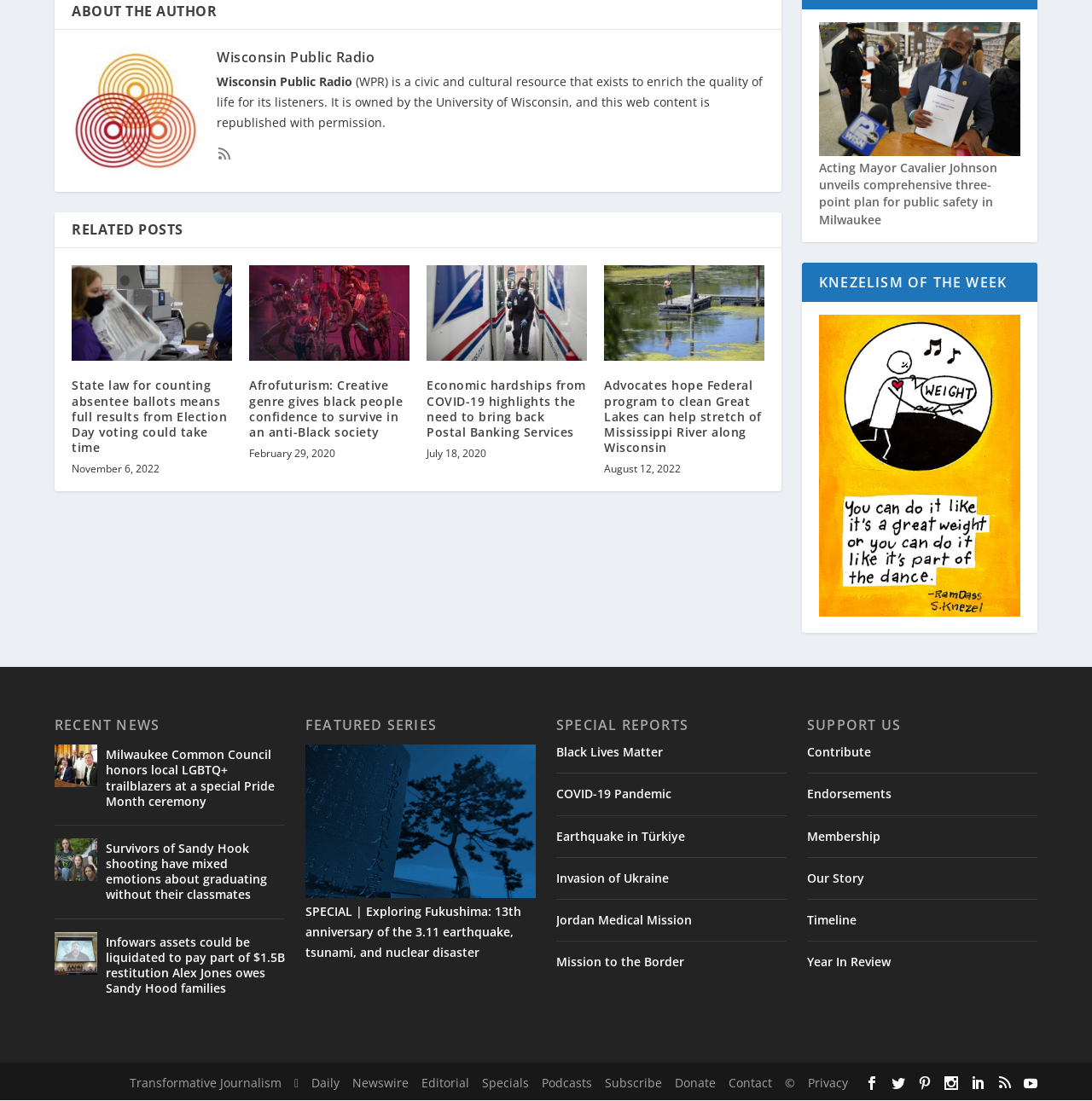What is the topic of the first related post?
Based on the image, provide your answer in one word or phrase.

State law for counting absentee ballots